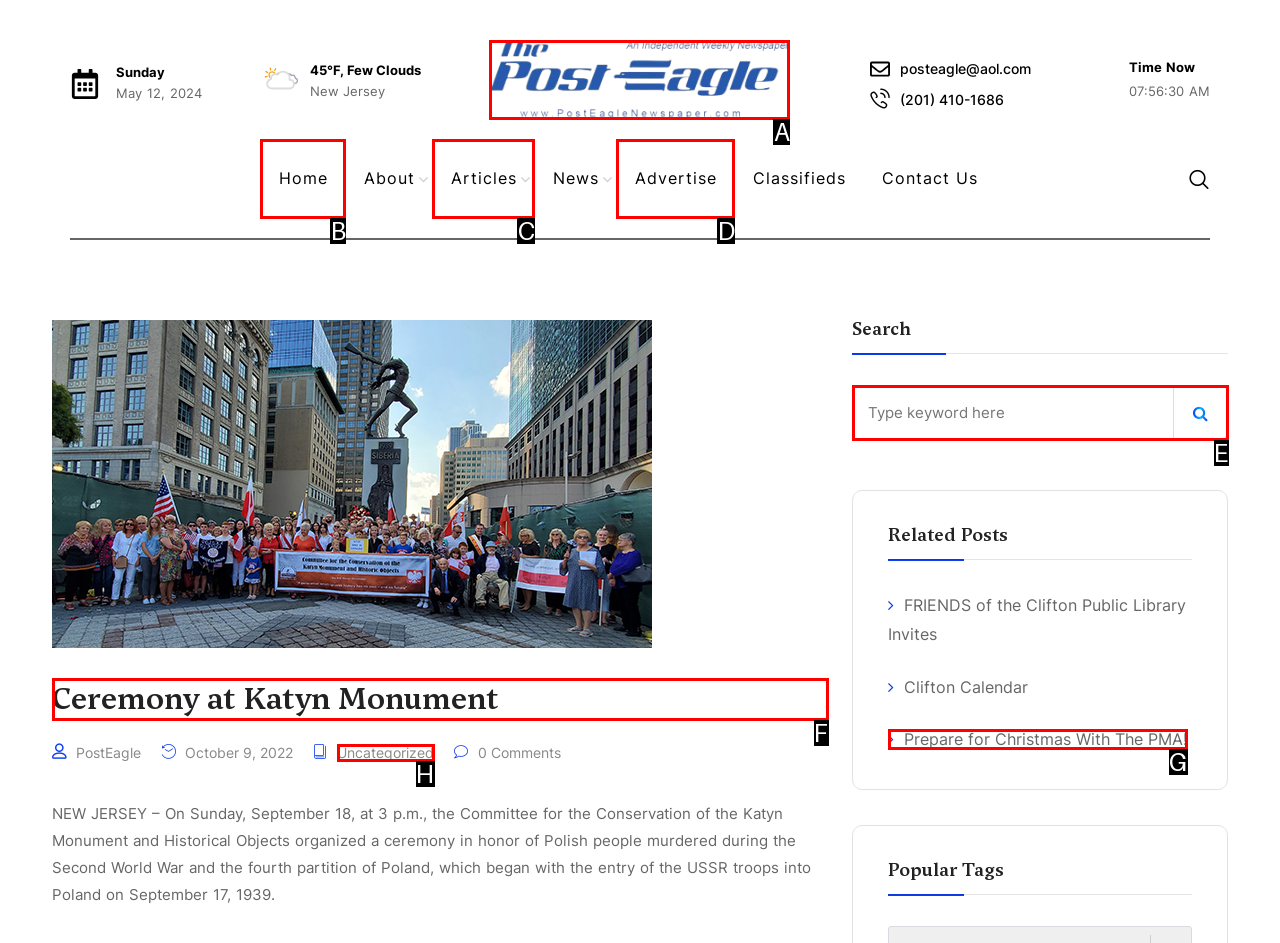Pick the option that should be clicked to perform the following task: Read the article about the ceremony at Katyn Monument
Answer with the letter of the selected option from the available choices.

F